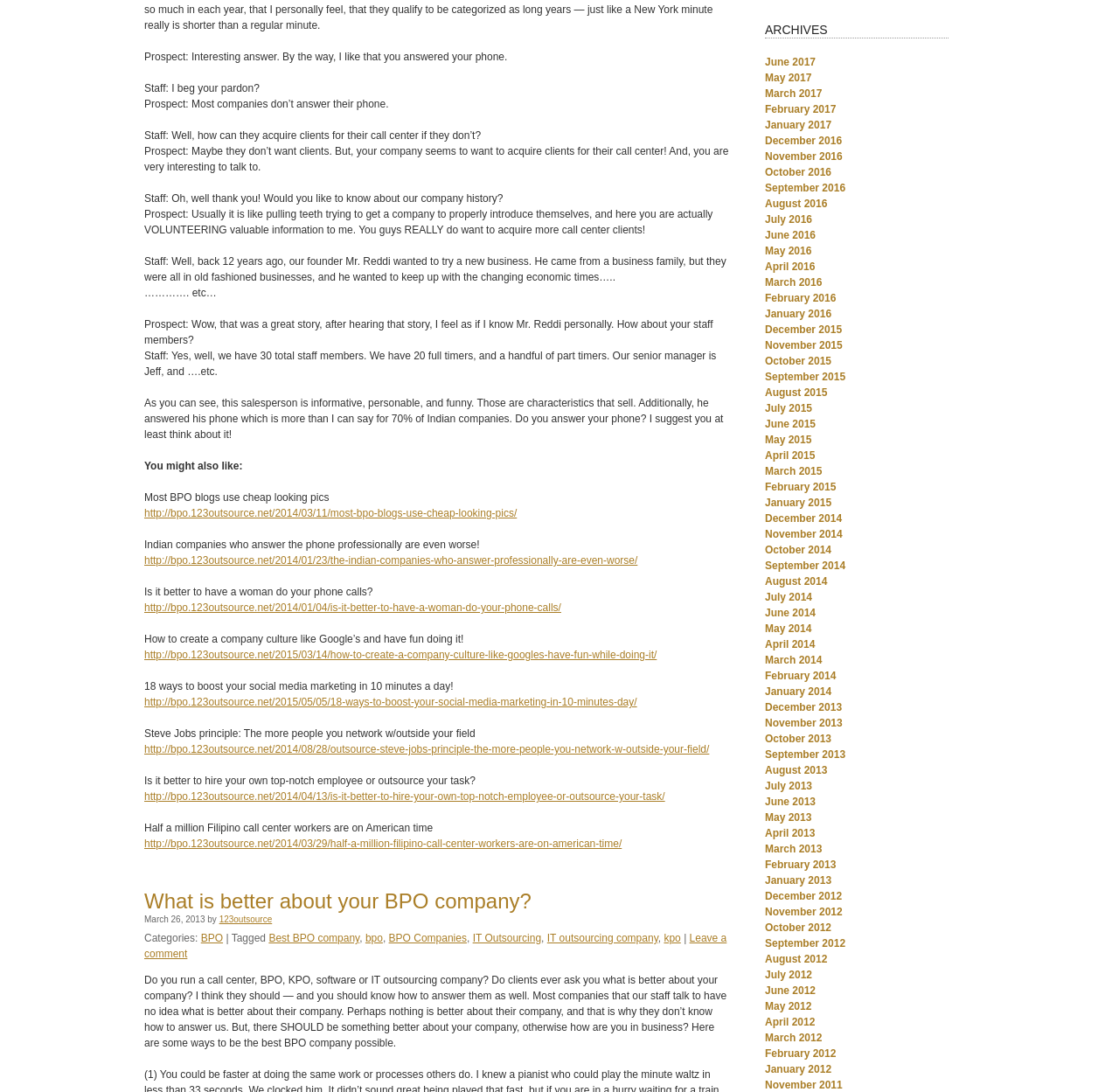With reference to the image, please provide a detailed answer to the following question: How many links are provided at the bottom of the page?

There are 9 links provided at the bottom of the page, which are related to other blog posts on the website, including topics such as BPO, IT outsourcing, and social media marketing.